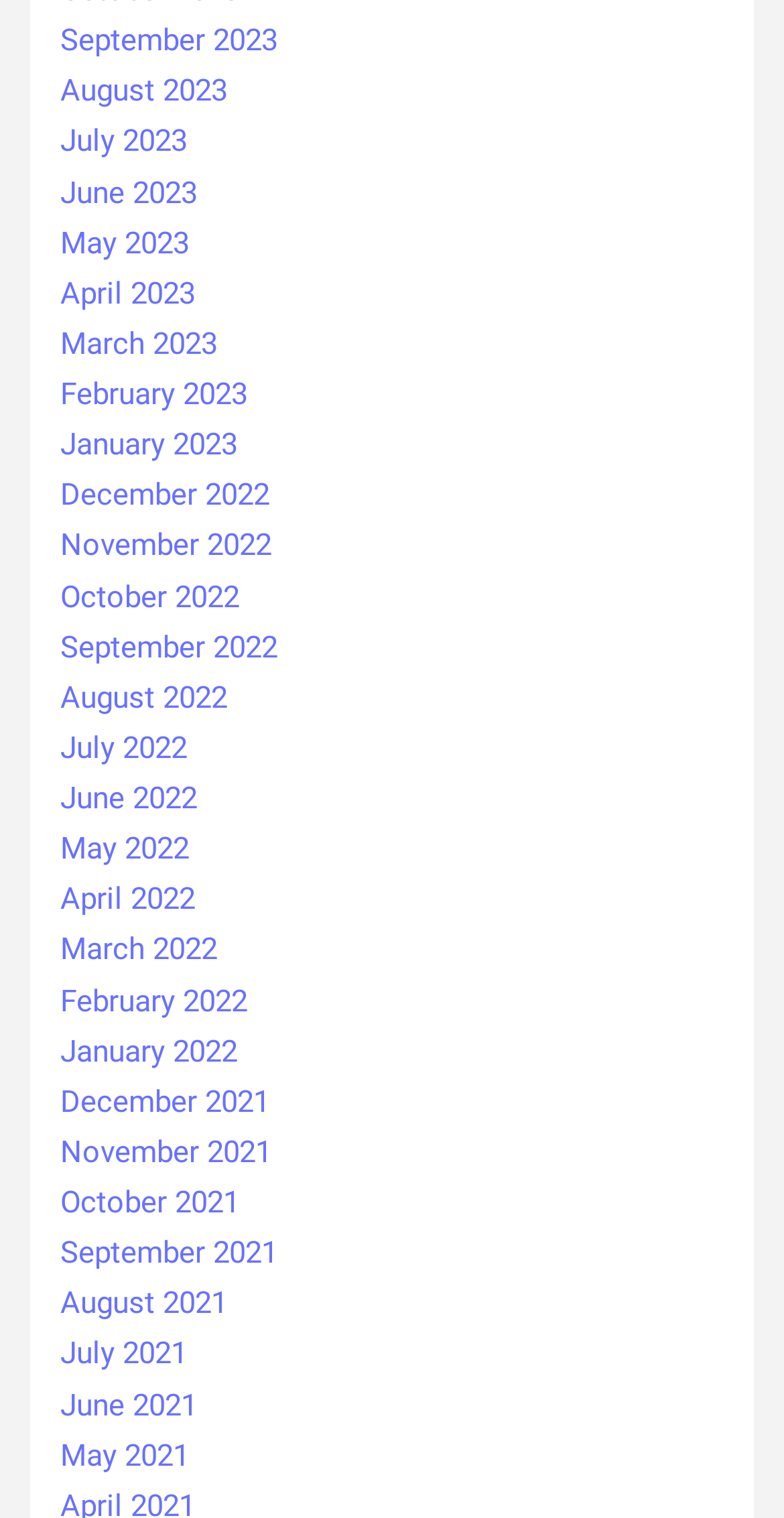What is the earliest month listed?
Please answer the question with a detailed and comprehensive explanation.

By examining the list of links, I can see that the earliest month listed is October 2021, which is the 25th link in the list.